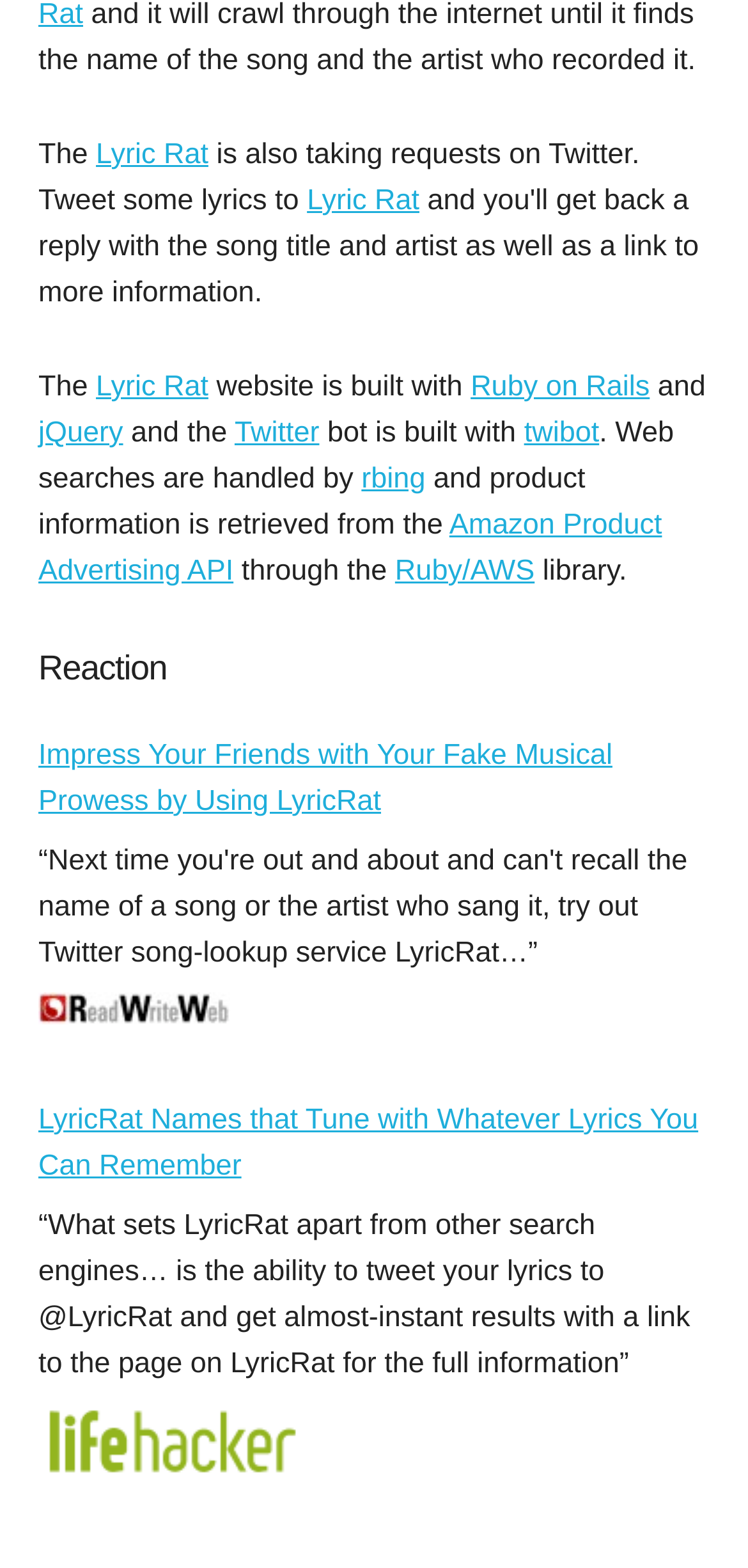Identify the bounding box coordinates for the region of the element that should be clicked to carry out the instruction: "Read the article on Readwriteweb". The bounding box coordinates should be four float numbers between 0 and 1, i.e., [left, top, right, bottom].

[0.051, 0.638, 0.308, 0.658]